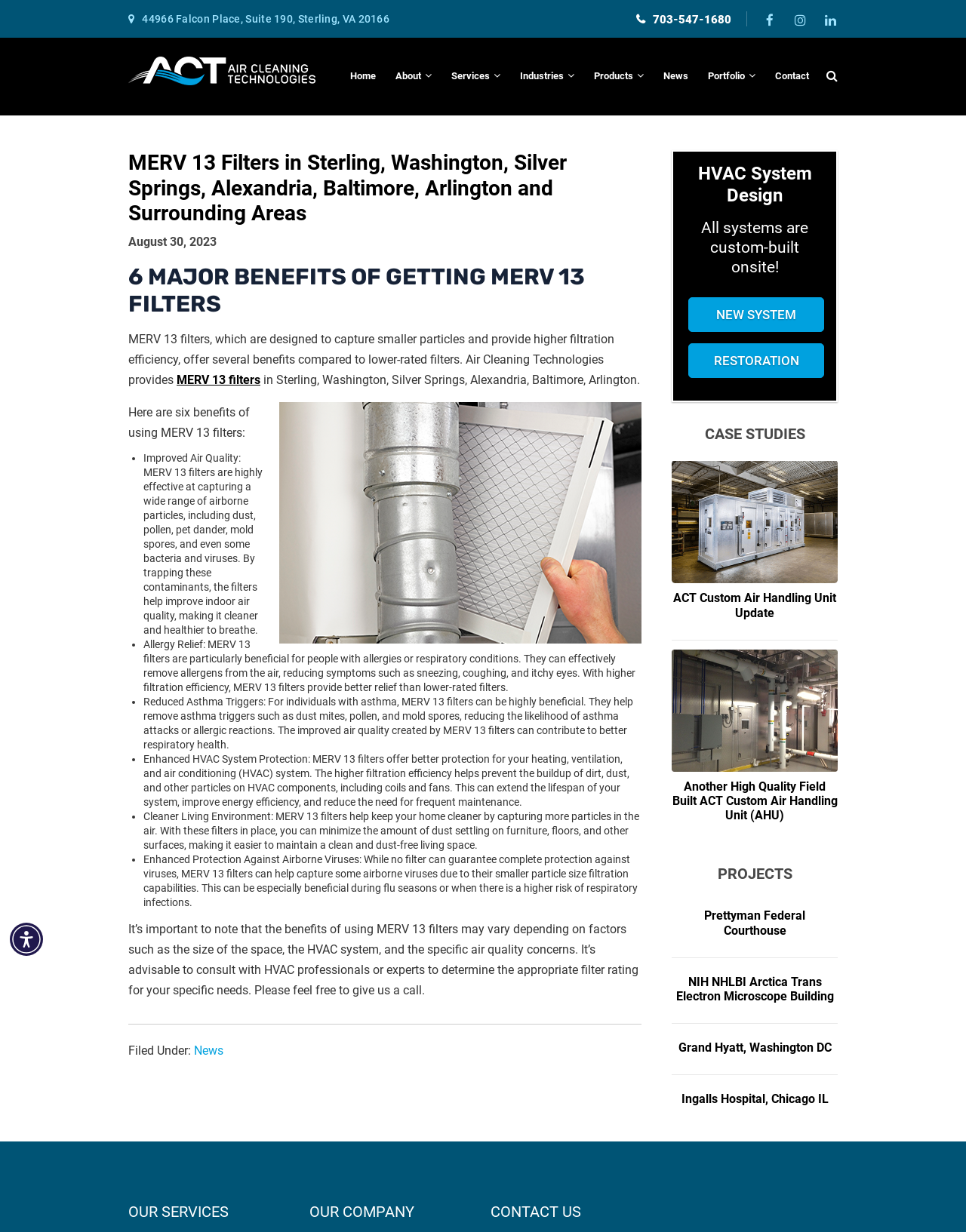Identify the bounding box coordinates of the clickable region required to complete the instruction: "Click on STORES". The coordinates should be given as four float numbers within the range of 0 and 1, i.e., [left, top, right, bottom].

None